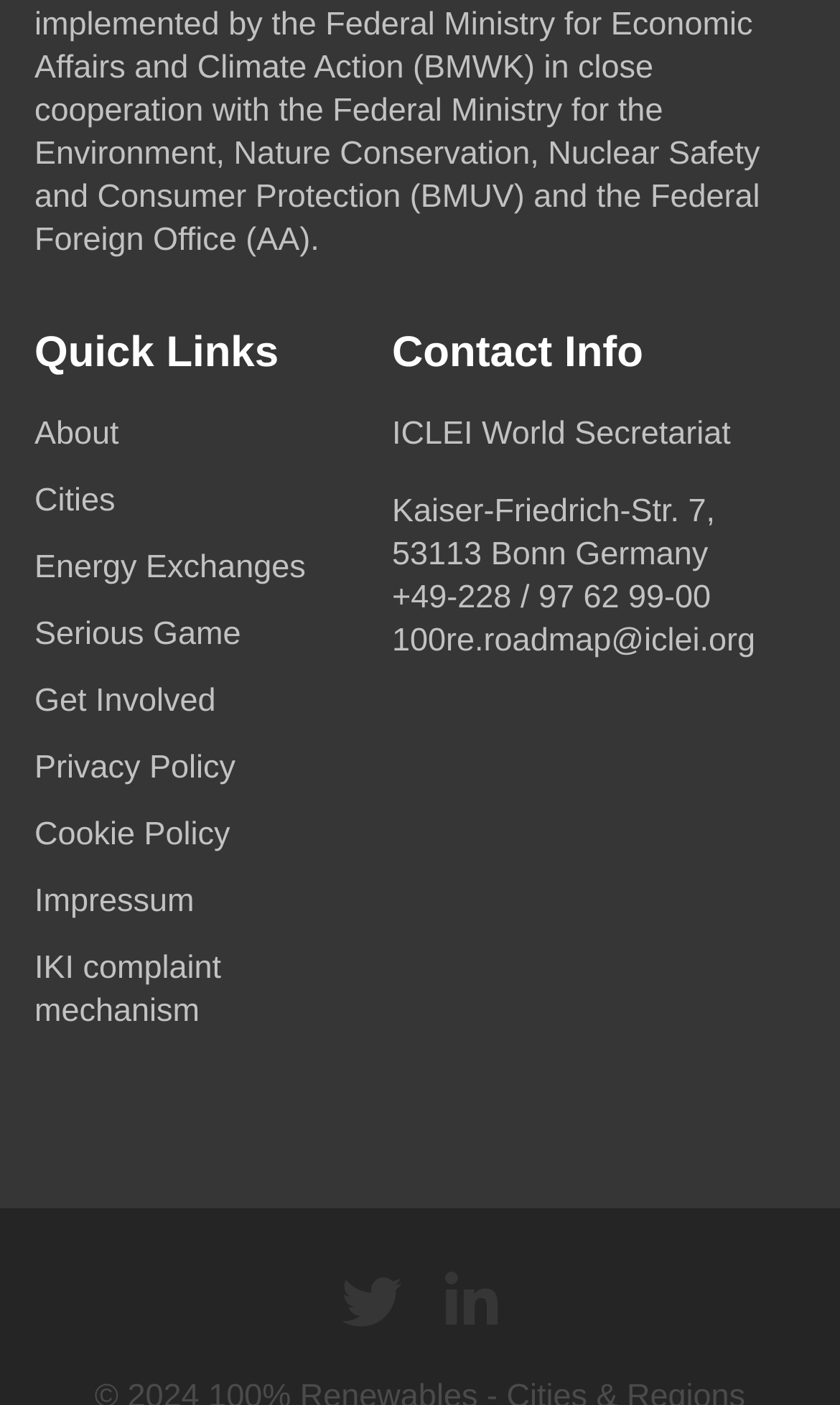Give the bounding box coordinates for the element described as: "+49-228 / 97 62 99-00".

[0.467, 0.414, 0.846, 0.44]